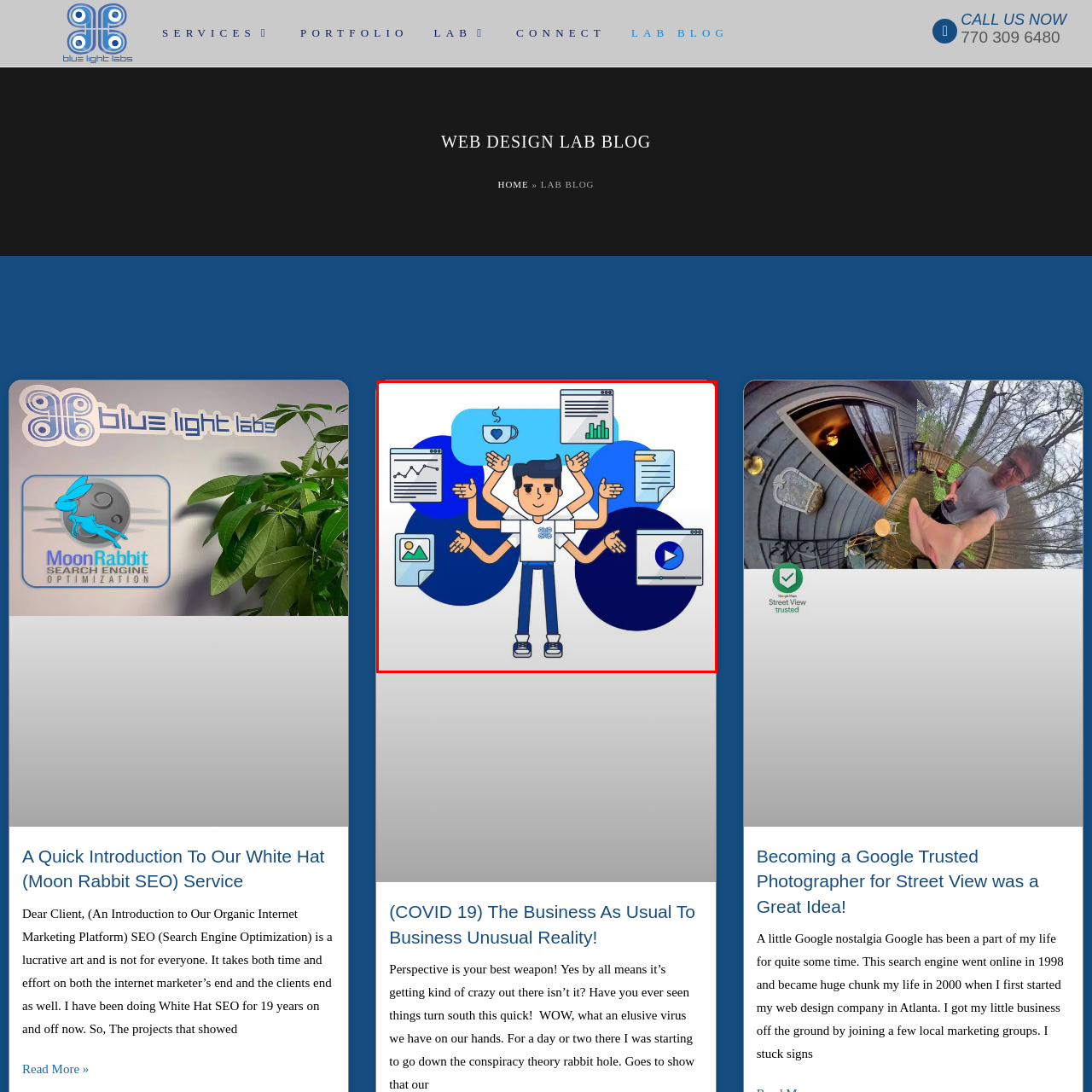Please look at the highlighted area within the red border and provide the answer to this question using just one word or phrase: 
What is the character symbolizing?

Versatility and multitasking